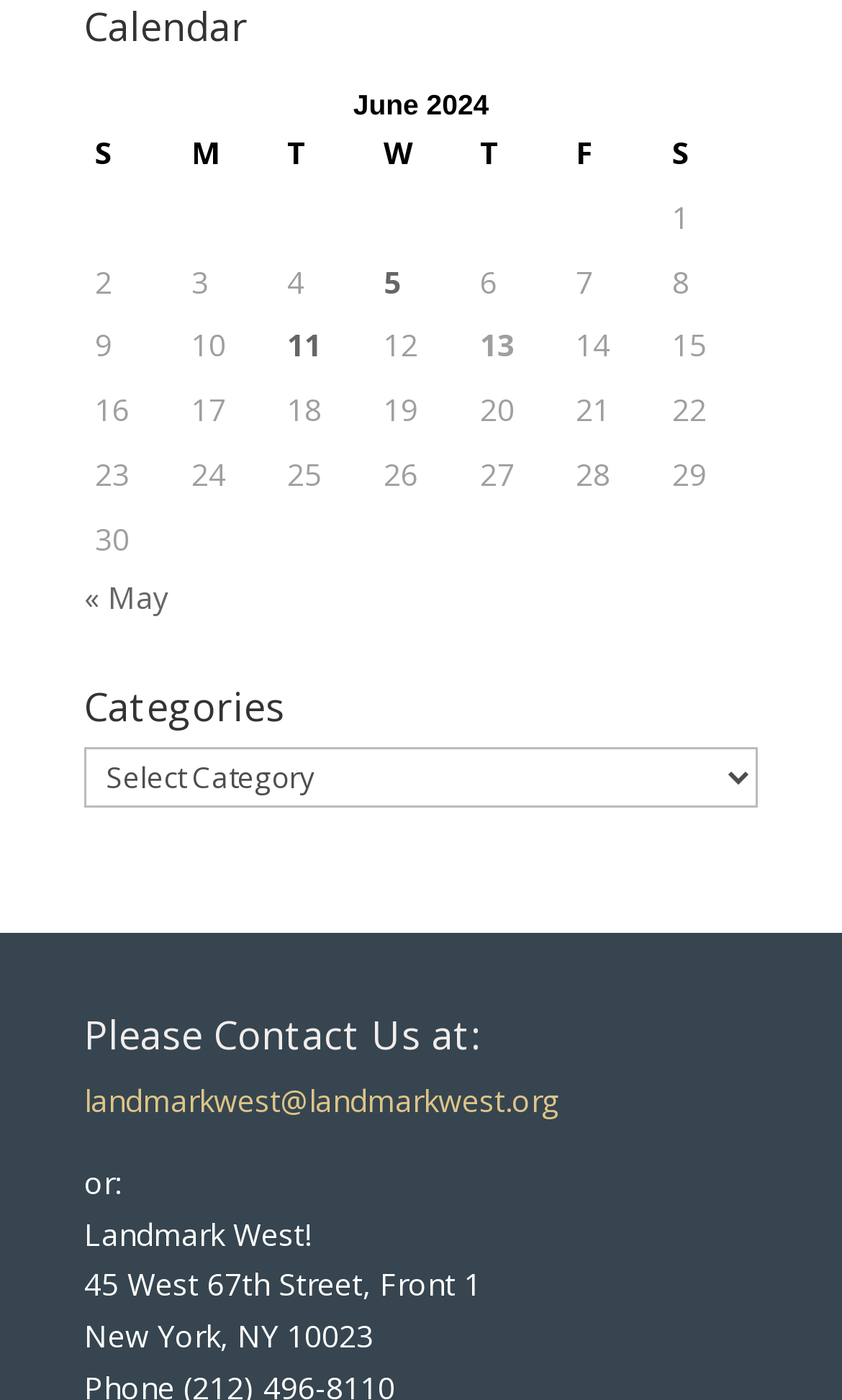Provide a single word or phrase to answer the given question: 
What is the contact email address provided on the webpage?

landmarkwest@landmarkwest.org